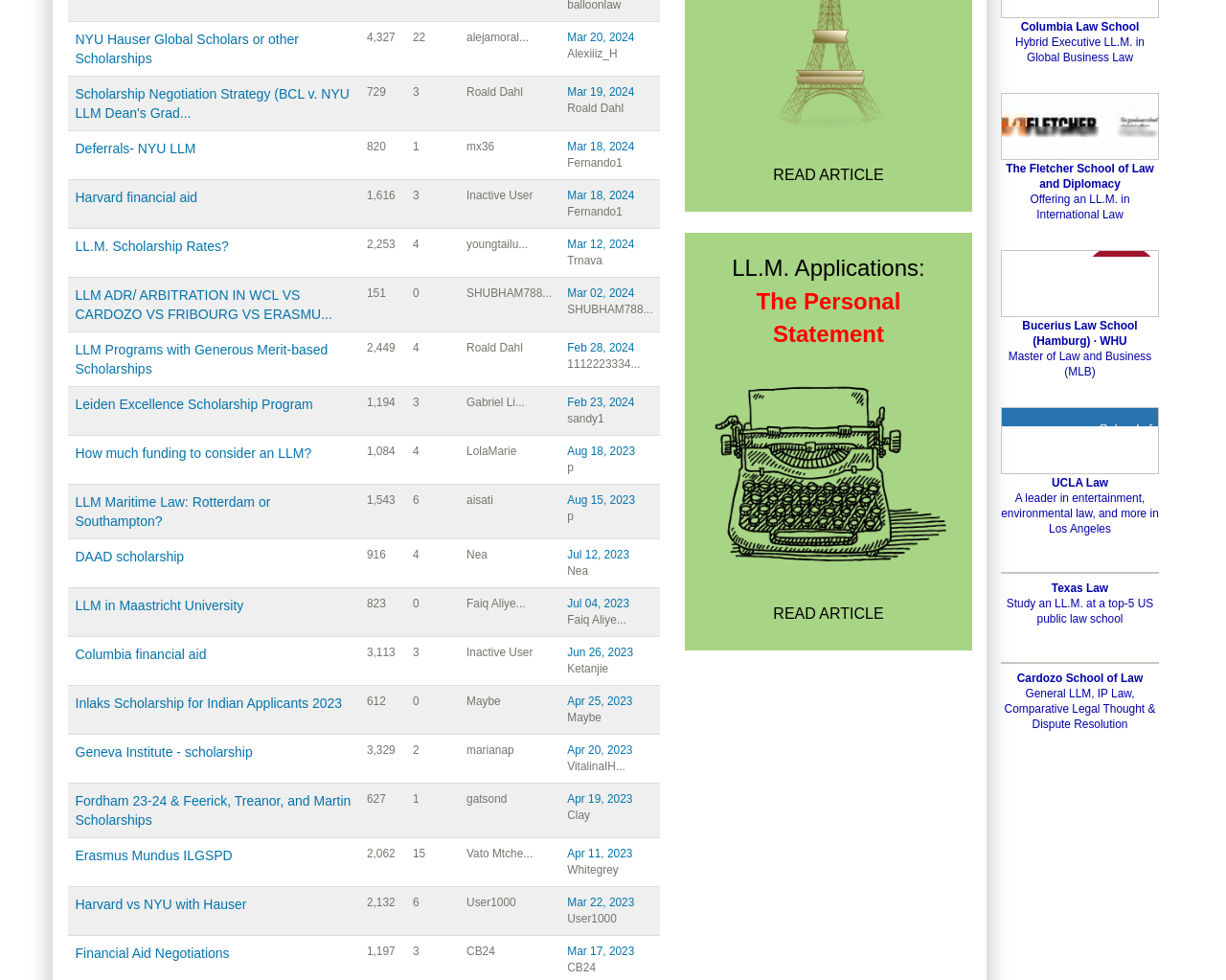Locate the bounding box coordinates of the element to click to perform the following action: 'Explore LLM ADR/ ARBITRATION IN WCL VS CARDOZO VS FRIBOURG VS ERASMU'. The coordinates should be given as four float values between 0 and 1, in the form of [left, top, right, bottom].

[0.061, 0.293, 0.271, 0.328]